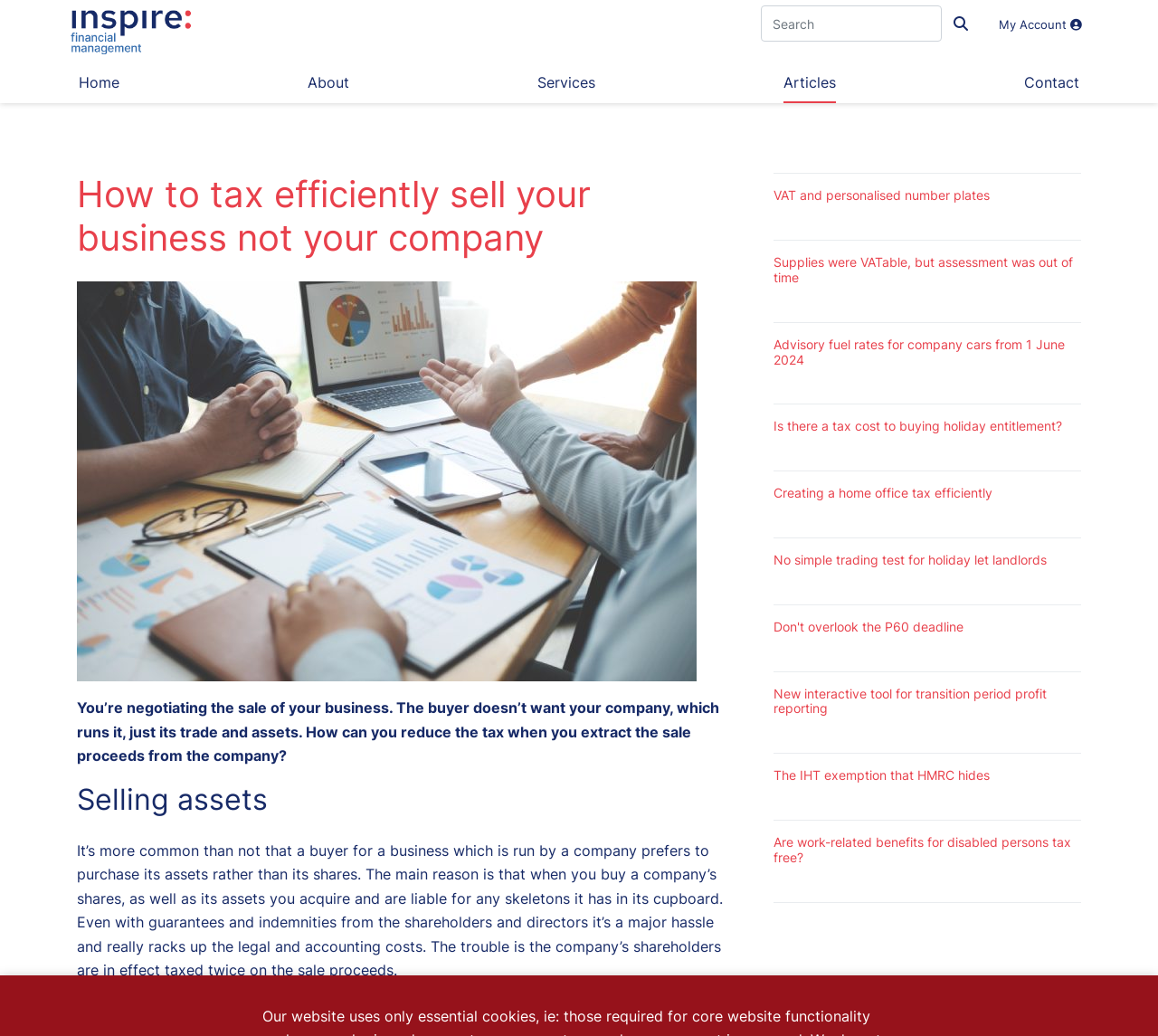Could you determine the bounding box coordinates of the clickable element to complete the instruction: "Go to Home page"? Provide the coordinates as four float numbers between 0 and 1, i.e., [left, top, right, bottom].

[0.068, 0.06, 0.103, 0.1]